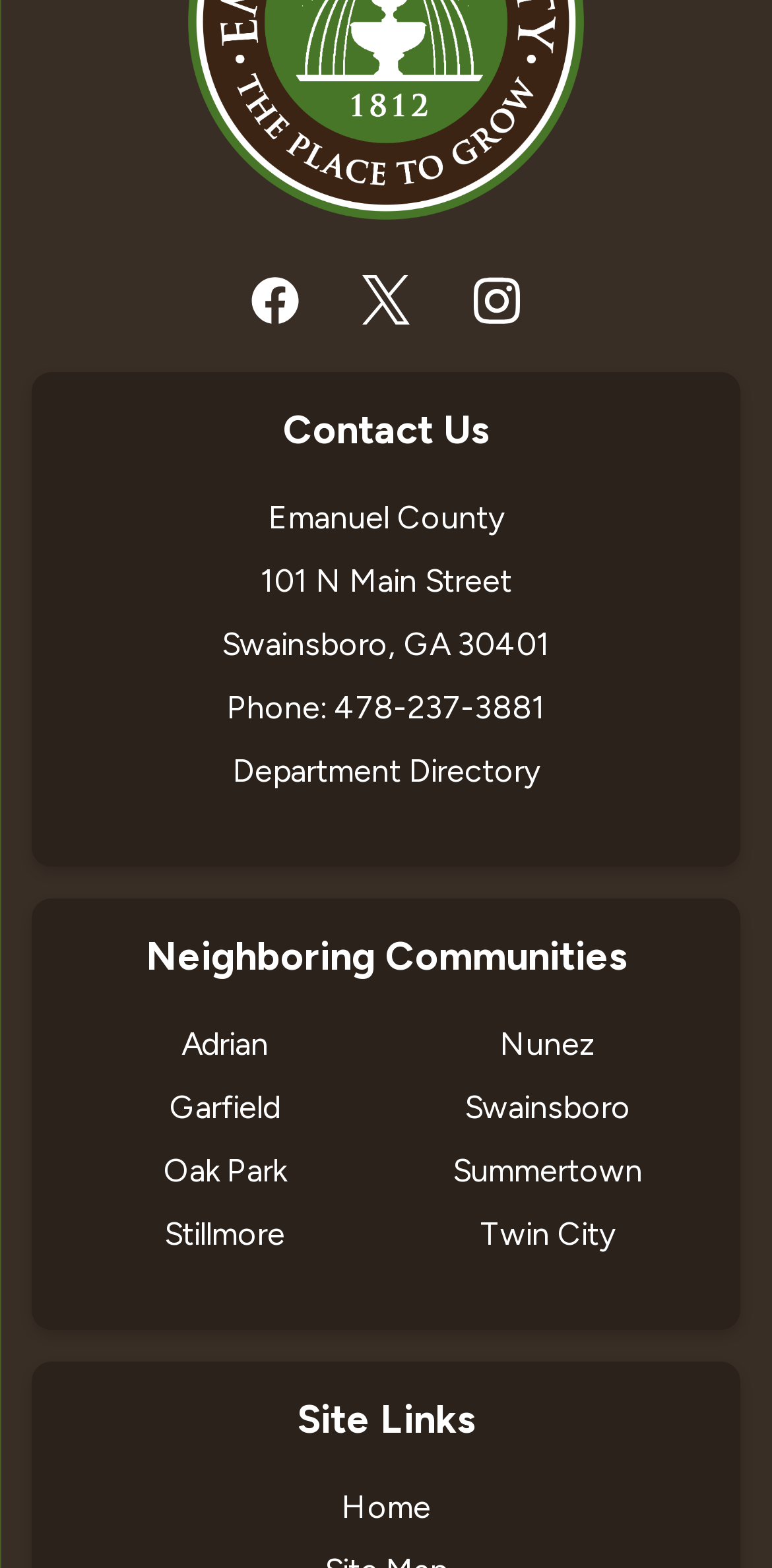Determine the bounding box coordinates of the section to be clicked to follow the instruction: "Call 478-237-3881". The coordinates should be given as four float numbers between 0 and 1, formatted as [left, top, right, bottom].

[0.432, 0.439, 0.706, 0.463]